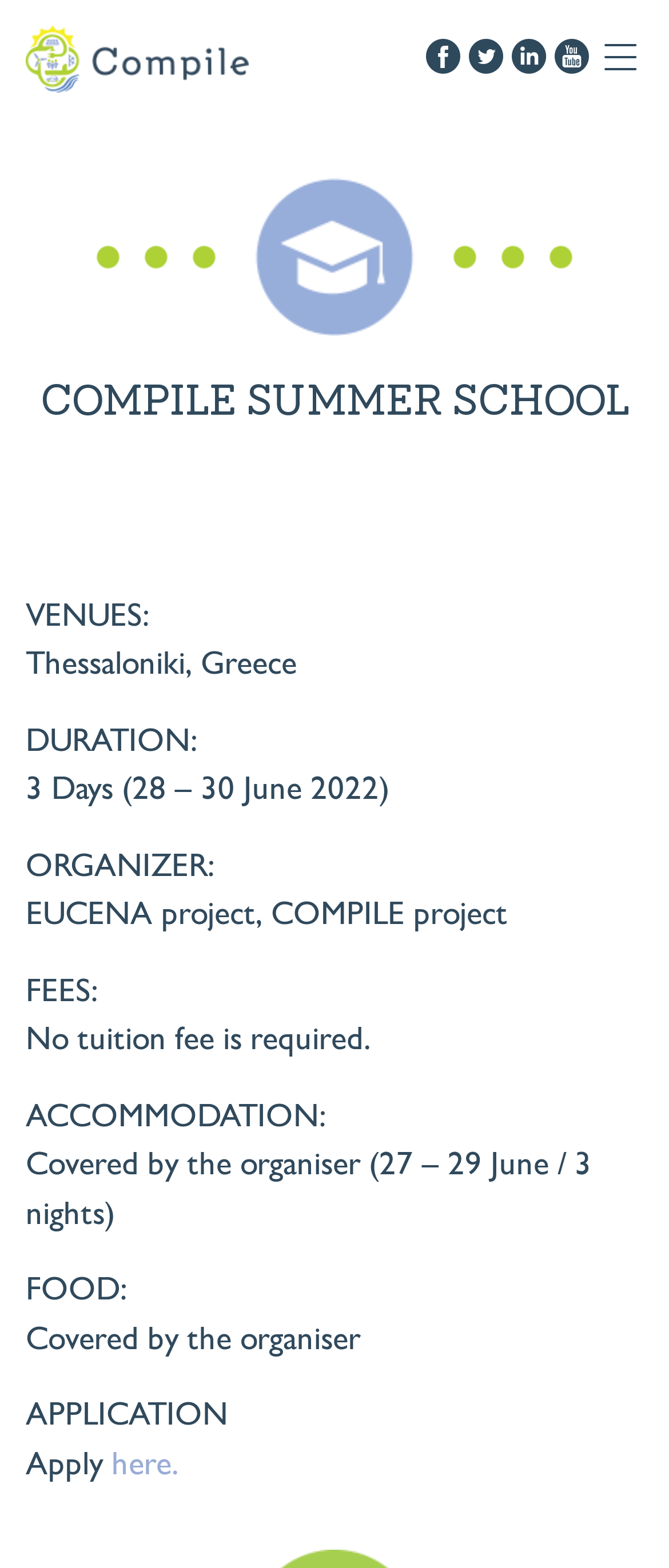What is provided by the organizer for accommodation?
Based on the screenshot, provide your answer in one word or phrase.

3 nights